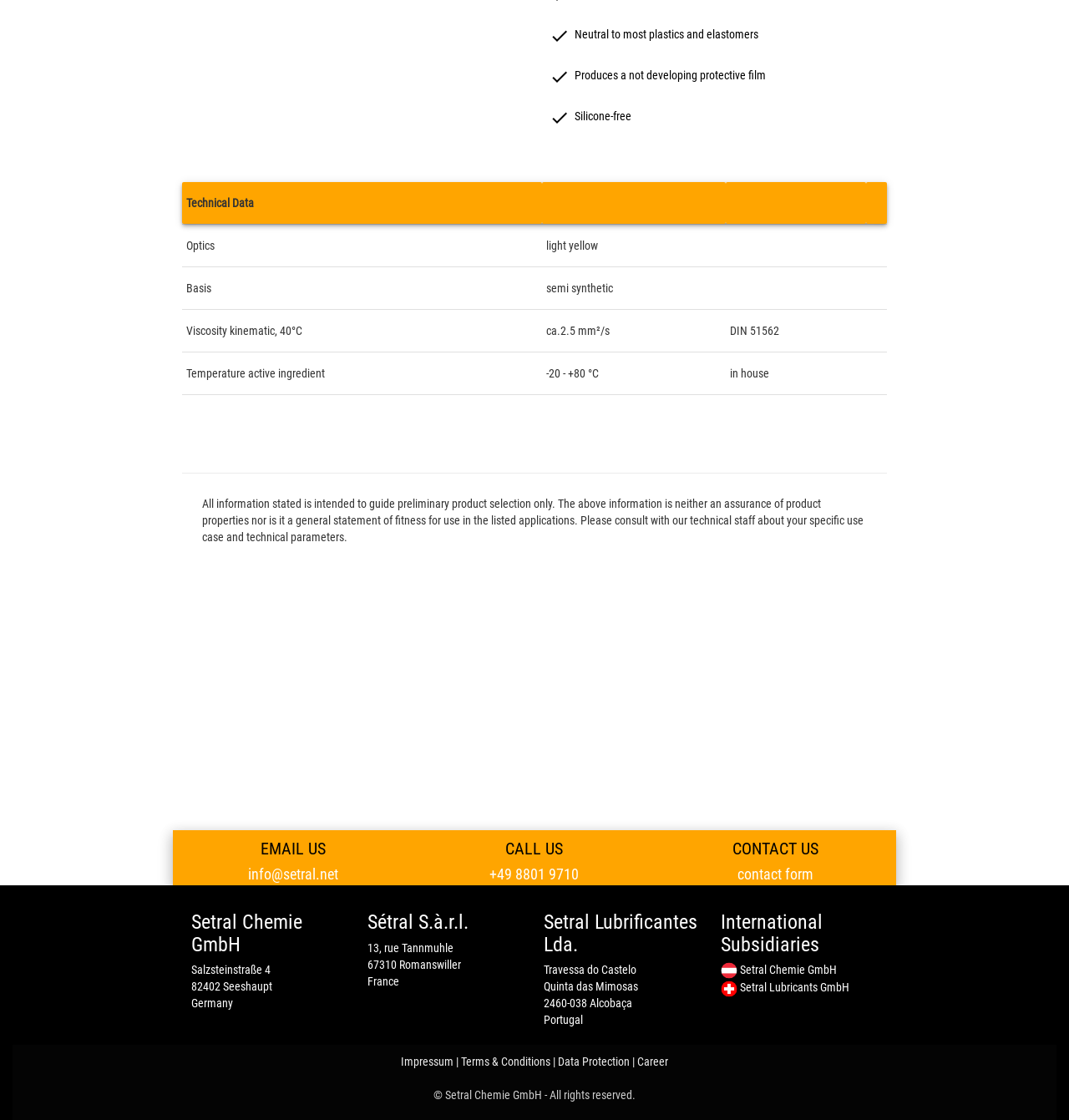Please respond in a single word or phrase: 
What is the basis of the product?

semi synthetic